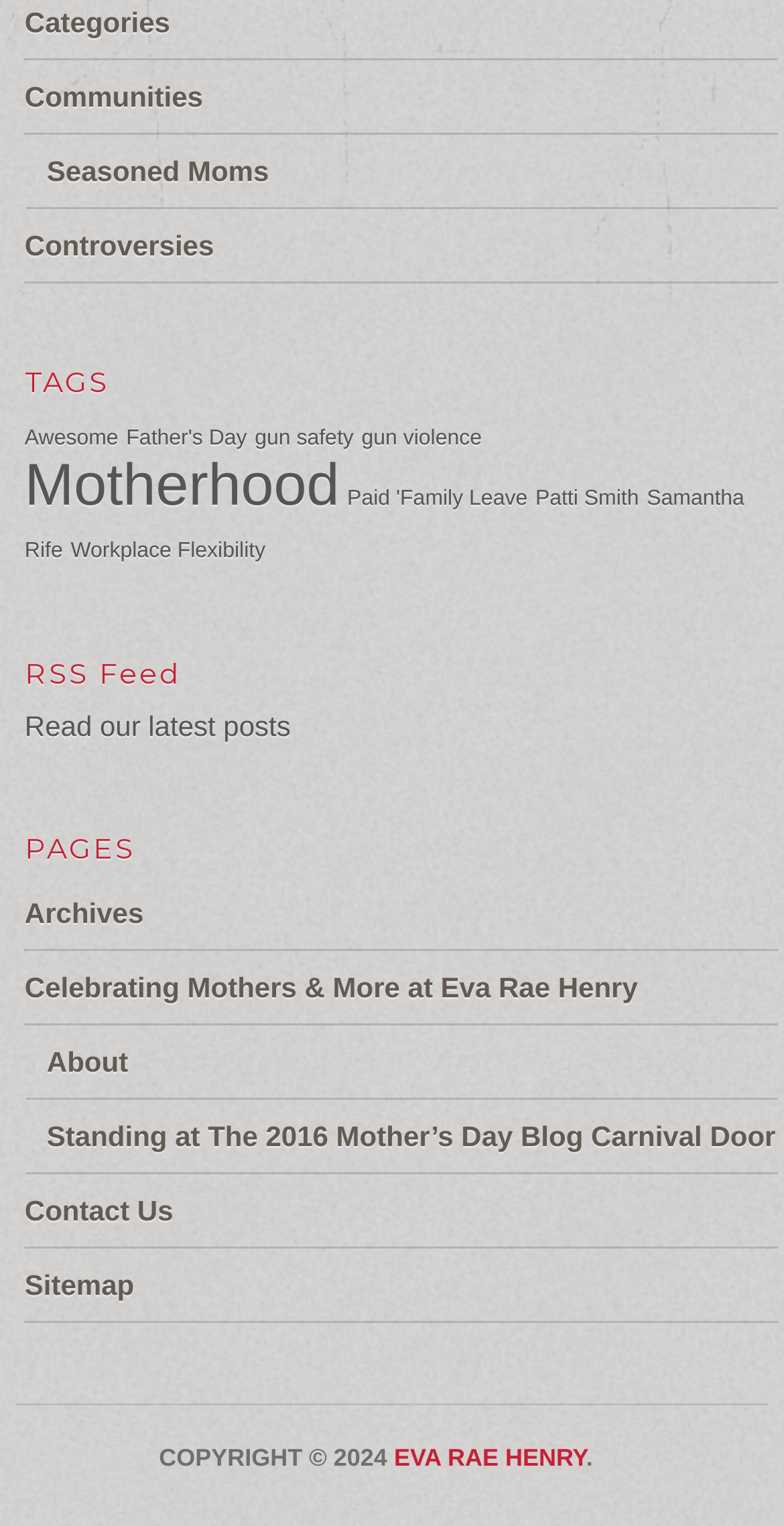Identify and provide the bounding box coordinates of the UI element described: "Weight Loss". The coordinates should be formatted as [left, top, right, bottom], with each number being a float between 0 and 1.

None